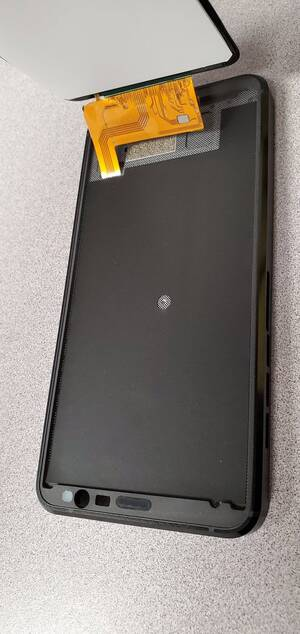Review the image closely and give a comprehensive answer to the question: What is the critical step in the device assembly process?

The caption emphasizes the importance of aligning the screen display cable properly with the hole in the chassis, indicating that this is a critical step in the device assembly process.